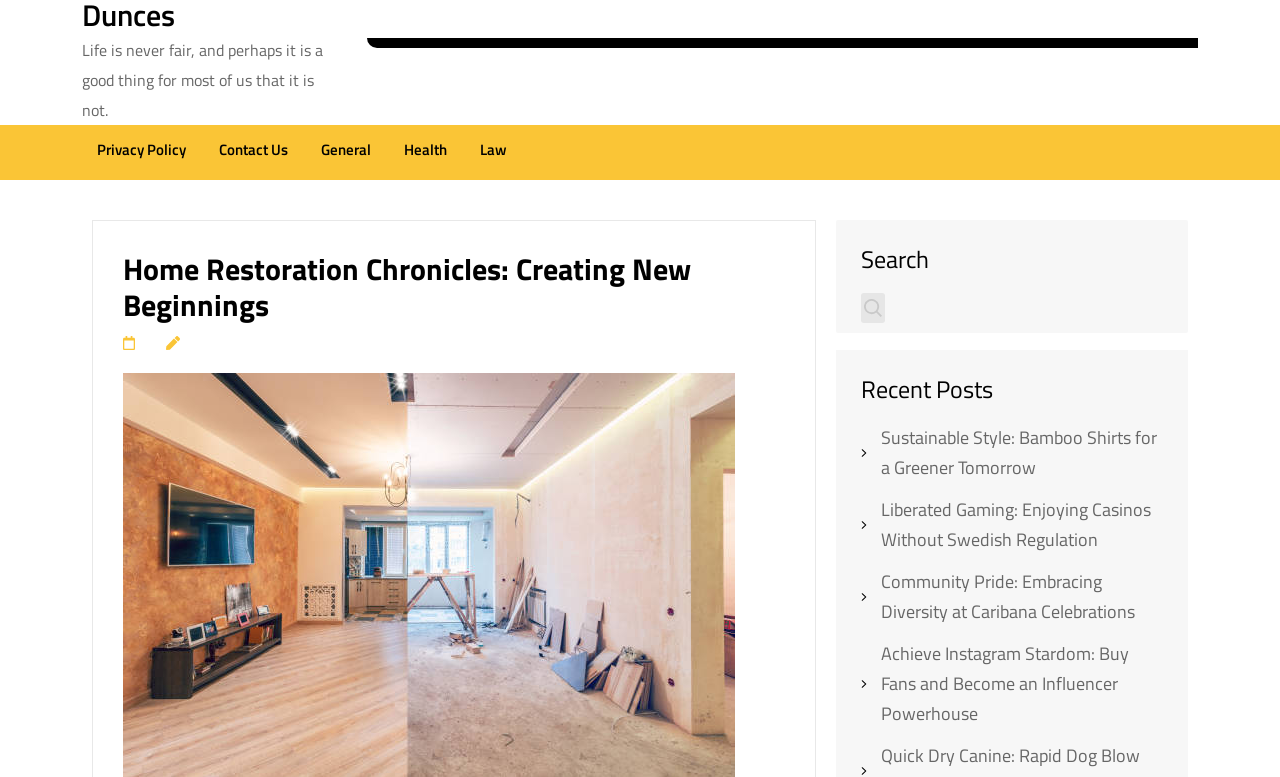Please identify the bounding box coordinates of the element's region that should be clicked to execute the following instruction: "read the privacy policy". The bounding box coordinates must be four float numbers between 0 and 1, i.e., [left, top, right, bottom].

[0.076, 0.174, 0.145, 0.219]